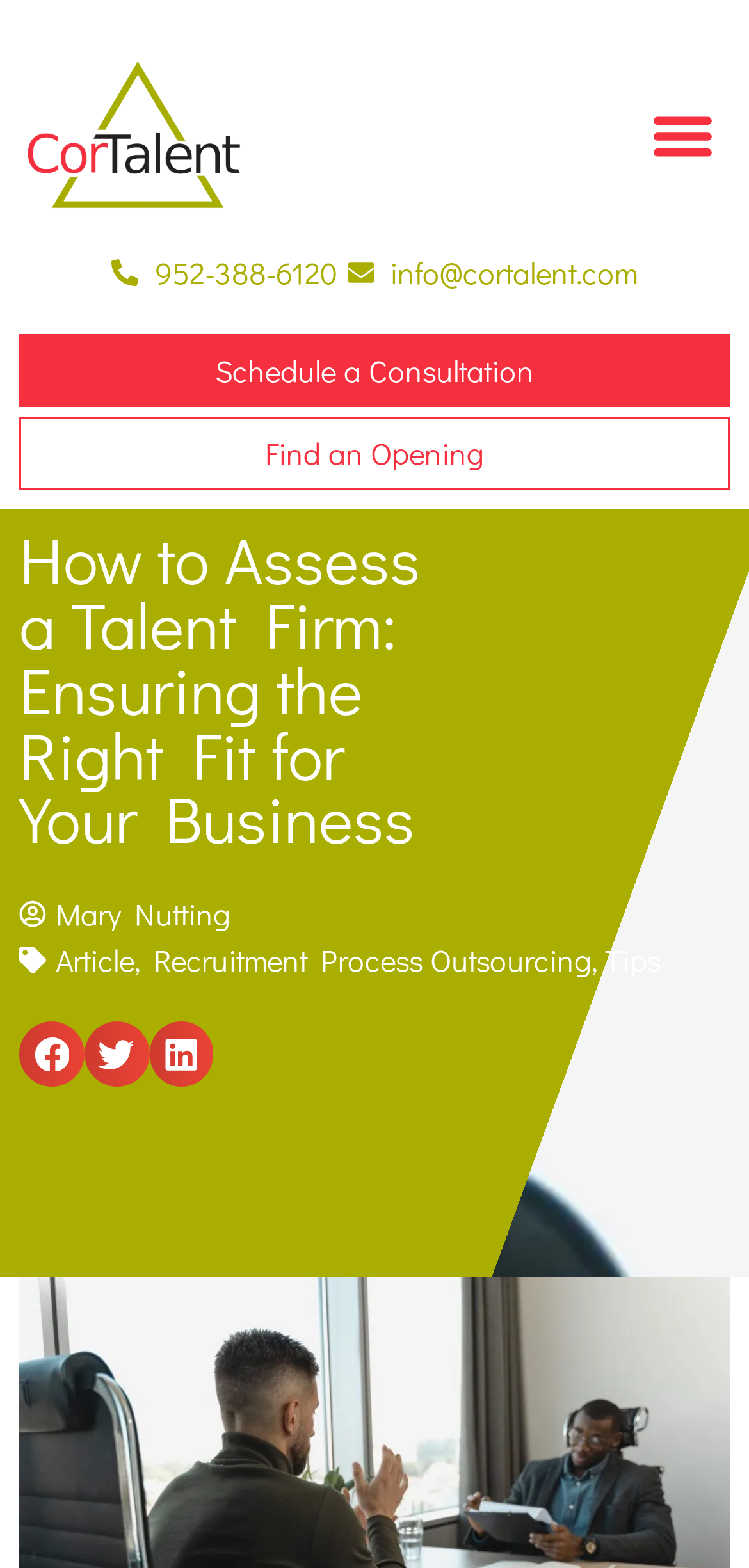Specify the bounding box coordinates of the region I need to click to perform the following instruction: "Call the phone number". The coordinates must be four float numbers in the range of 0 to 1, i.e., [left, top, right, bottom].

[0.149, 0.159, 0.45, 0.189]